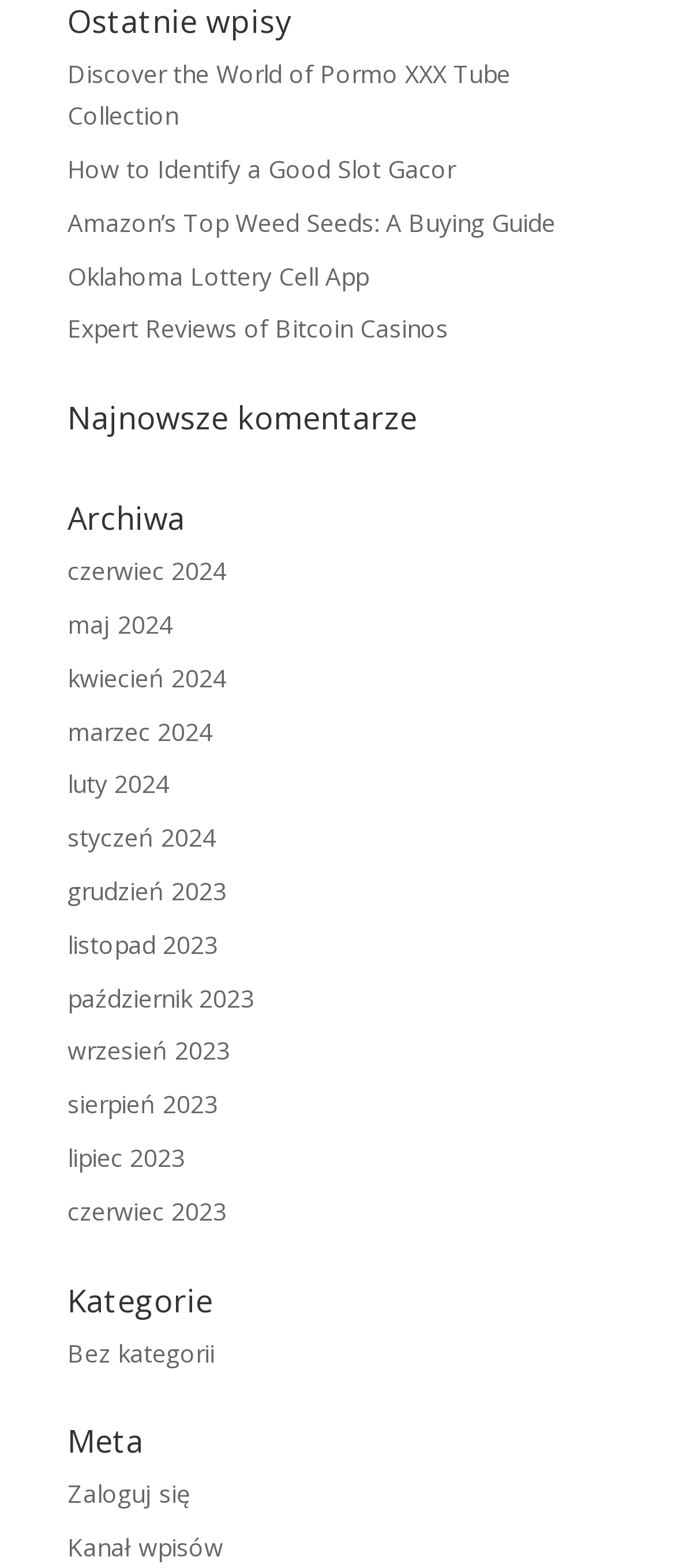What is the last link in the 'Meta' section?
Observe the image and answer the question with a one-word or short phrase response.

Kanał wpisów